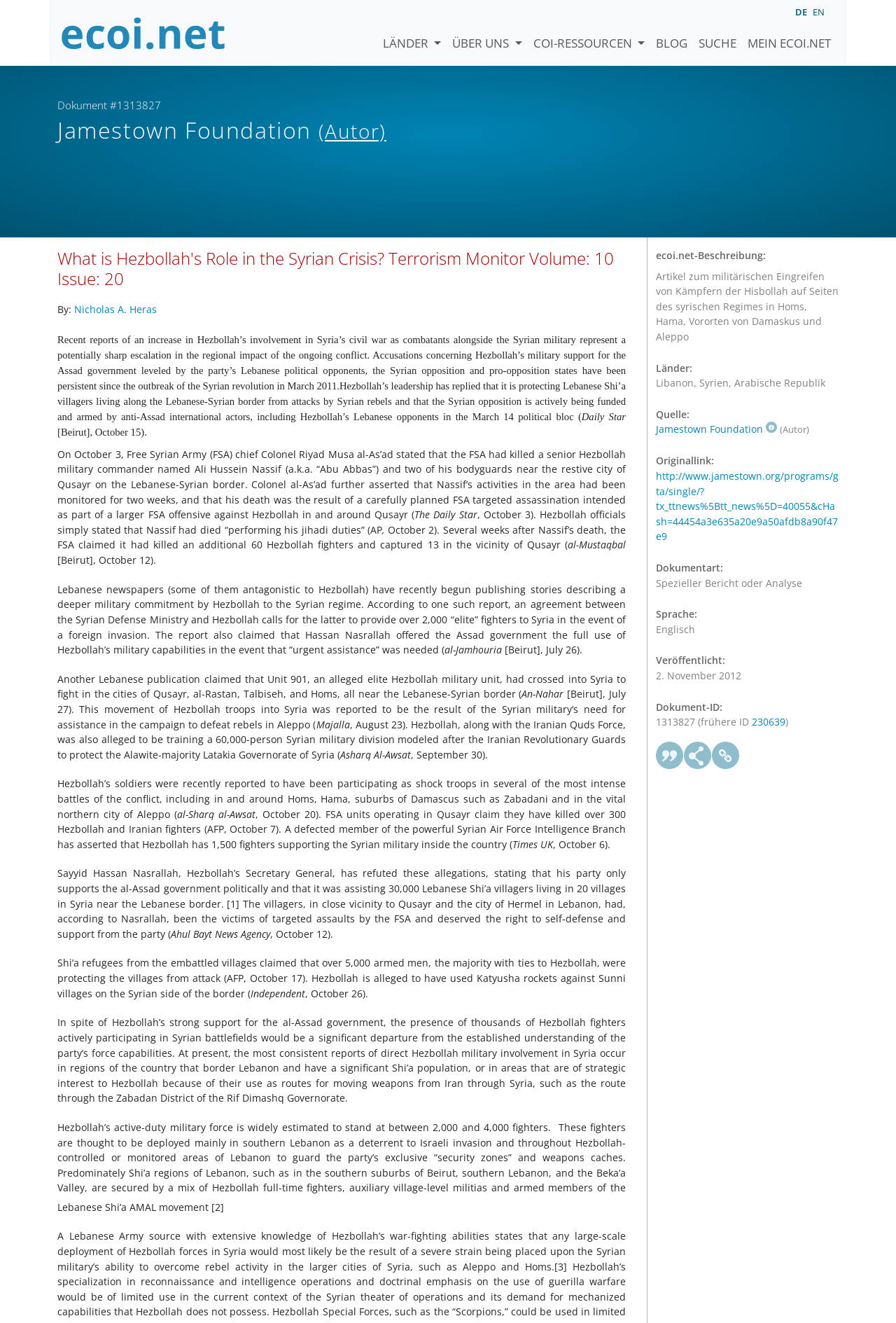What is the name of the newspaper that reported Hezbollah’s soldiers were participating as shock troops in several battles?
Please look at the screenshot and answer using one word or phrase.

al-Sharq al-Awsat